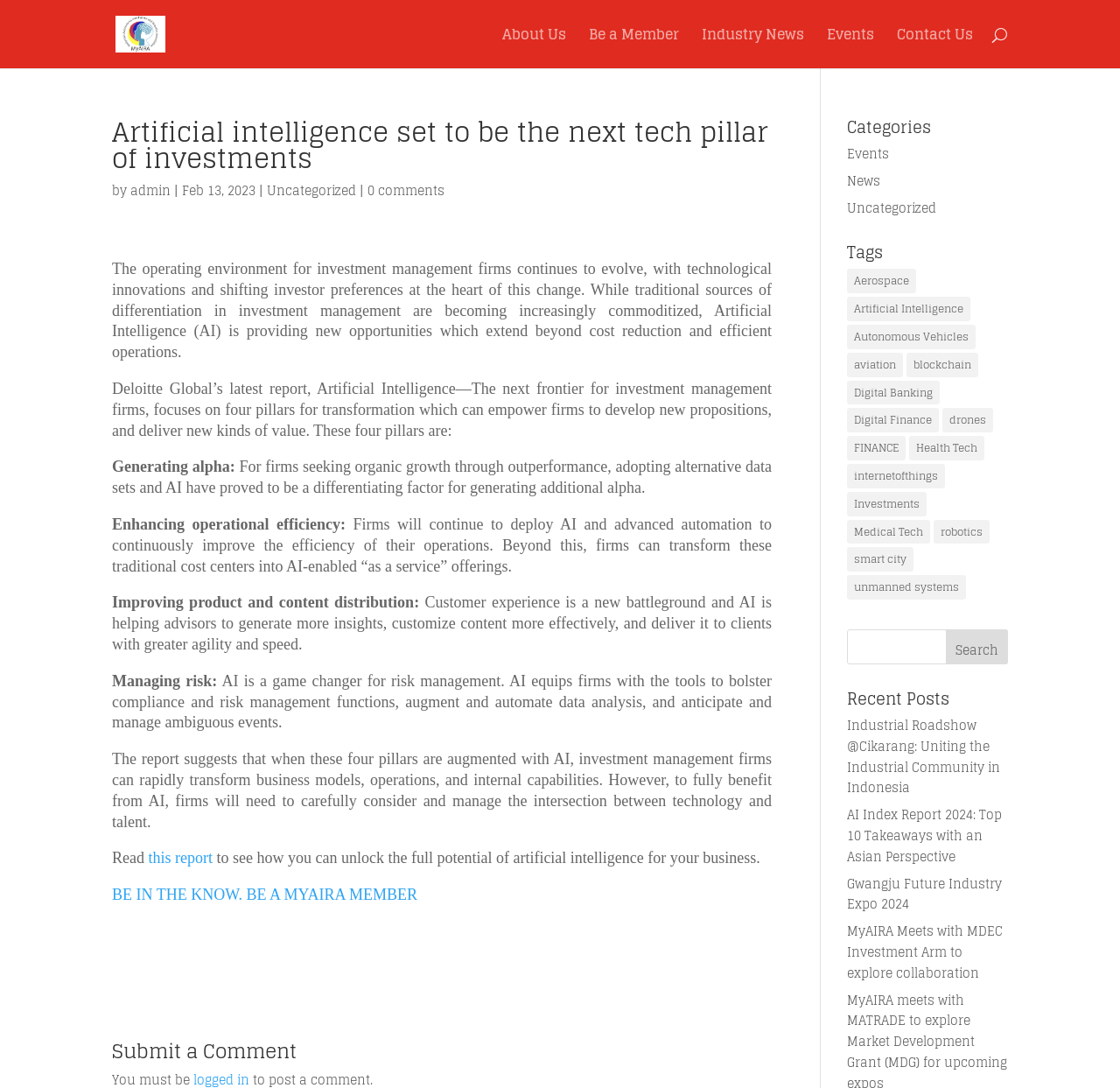Please give a succinct answer using a single word or phrase:
How many categories are listed?

3